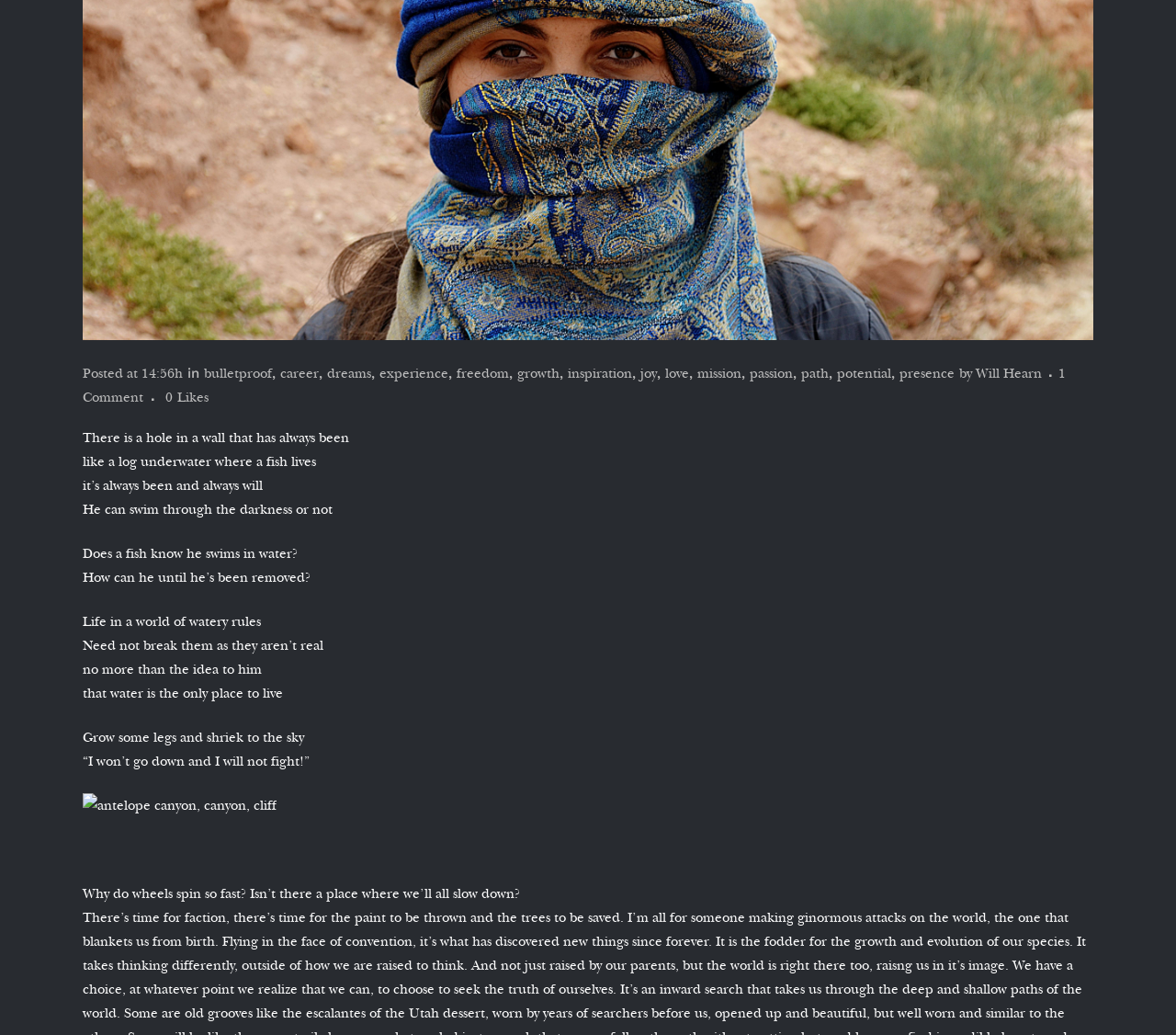Find the bounding box coordinates for the element described here: "1 Comment".

[0.07, 0.352, 0.906, 0.391]